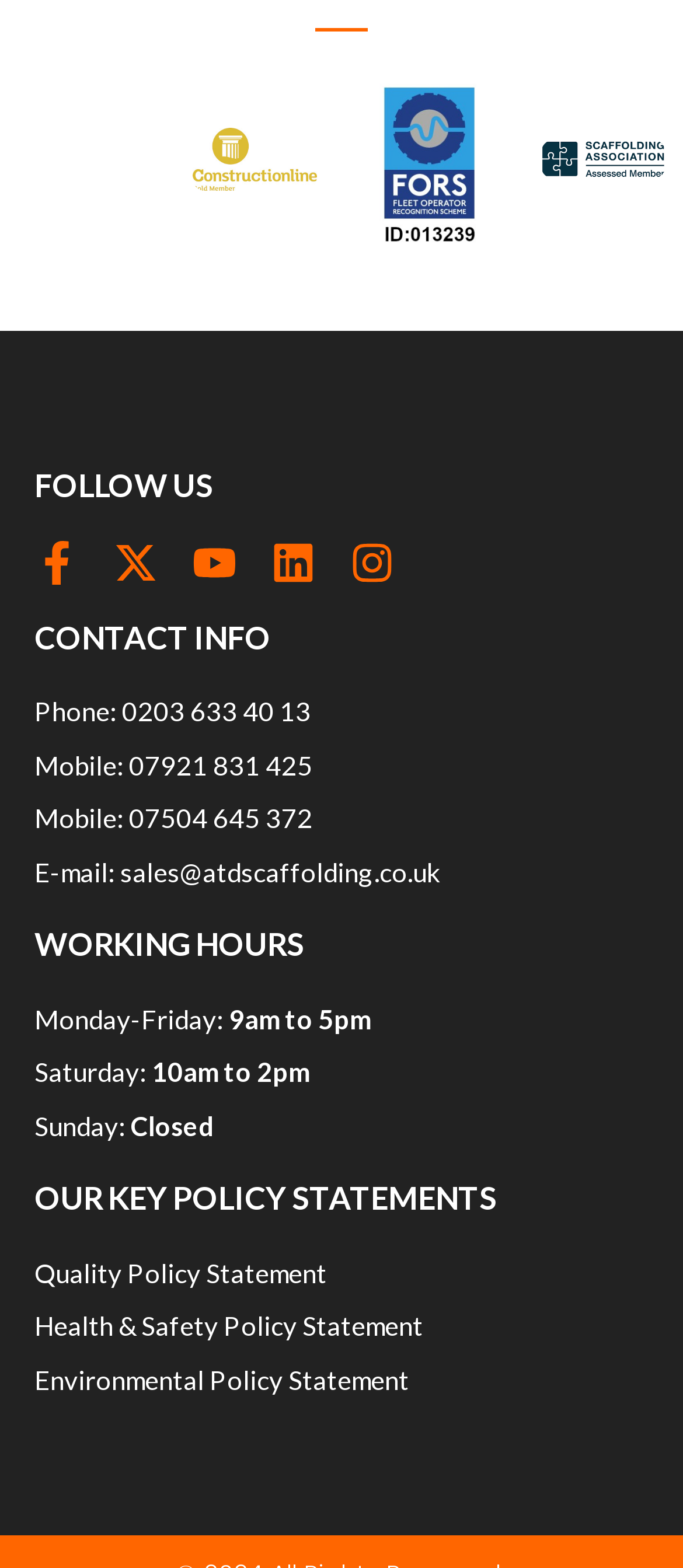What is the name of the logo in the first carousel slide?
Give a thorough and detailed response to the question.

I found the logo name by looking at the first carousel slide, which contains an image with the description 'constructionline-gold-member-icon'.